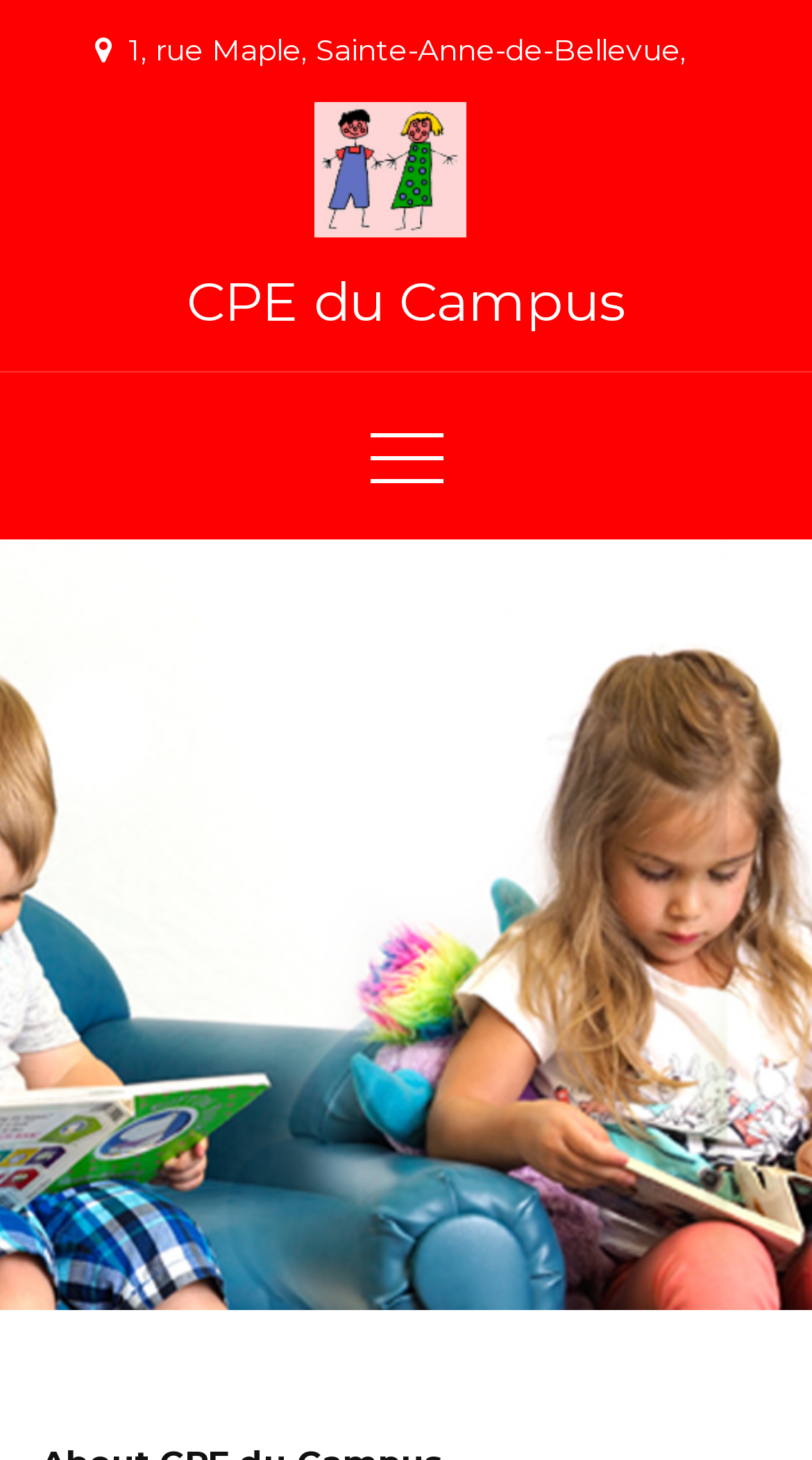What is the name of the CPE located in Ste Anne de Bellevue?
Please utilize the information in the image to give a detailed response to the question.

I found the name of the CPE by looking at the heading element located at the top of the page, which contains the name of the CPE. The name is also mentioned in the link element and the image element.